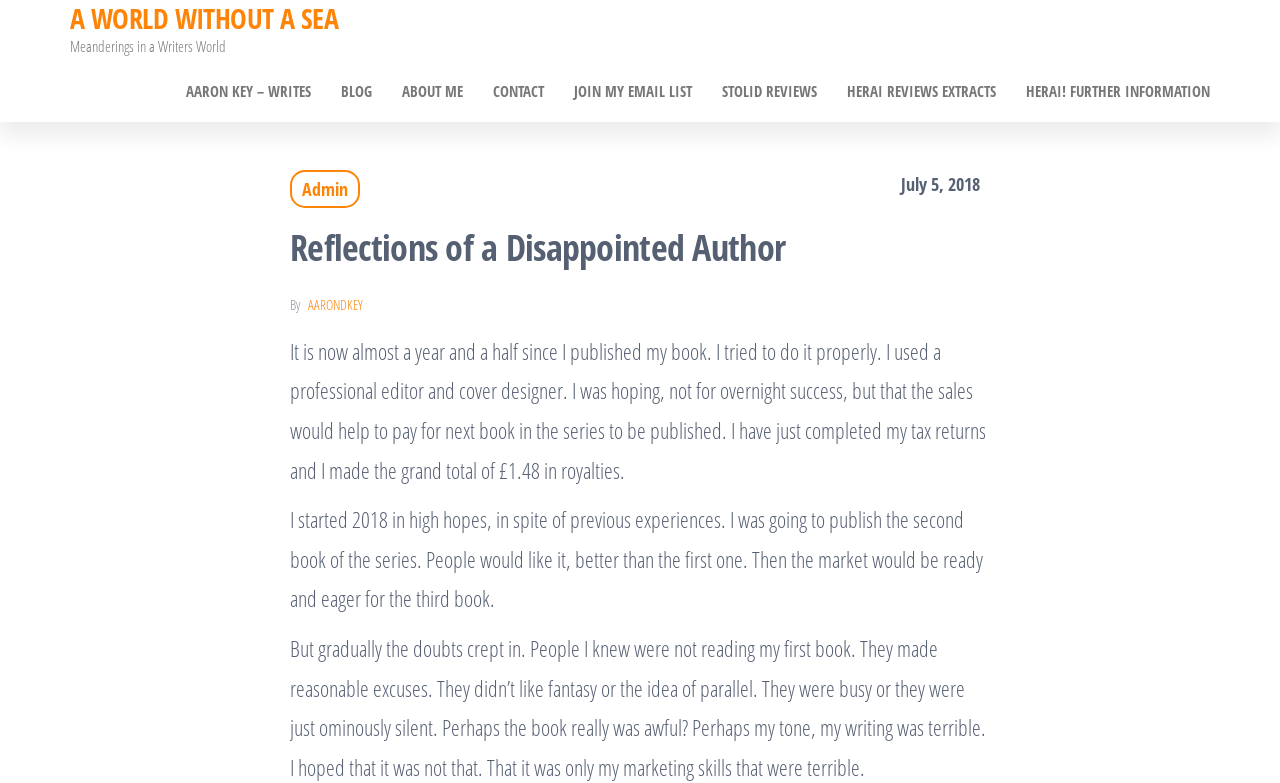Please determine the bounding box coordinates for the element that should be clicked to follow these instructions: "go to blog".

[0.255, 0.078, 0.302, 0.155]